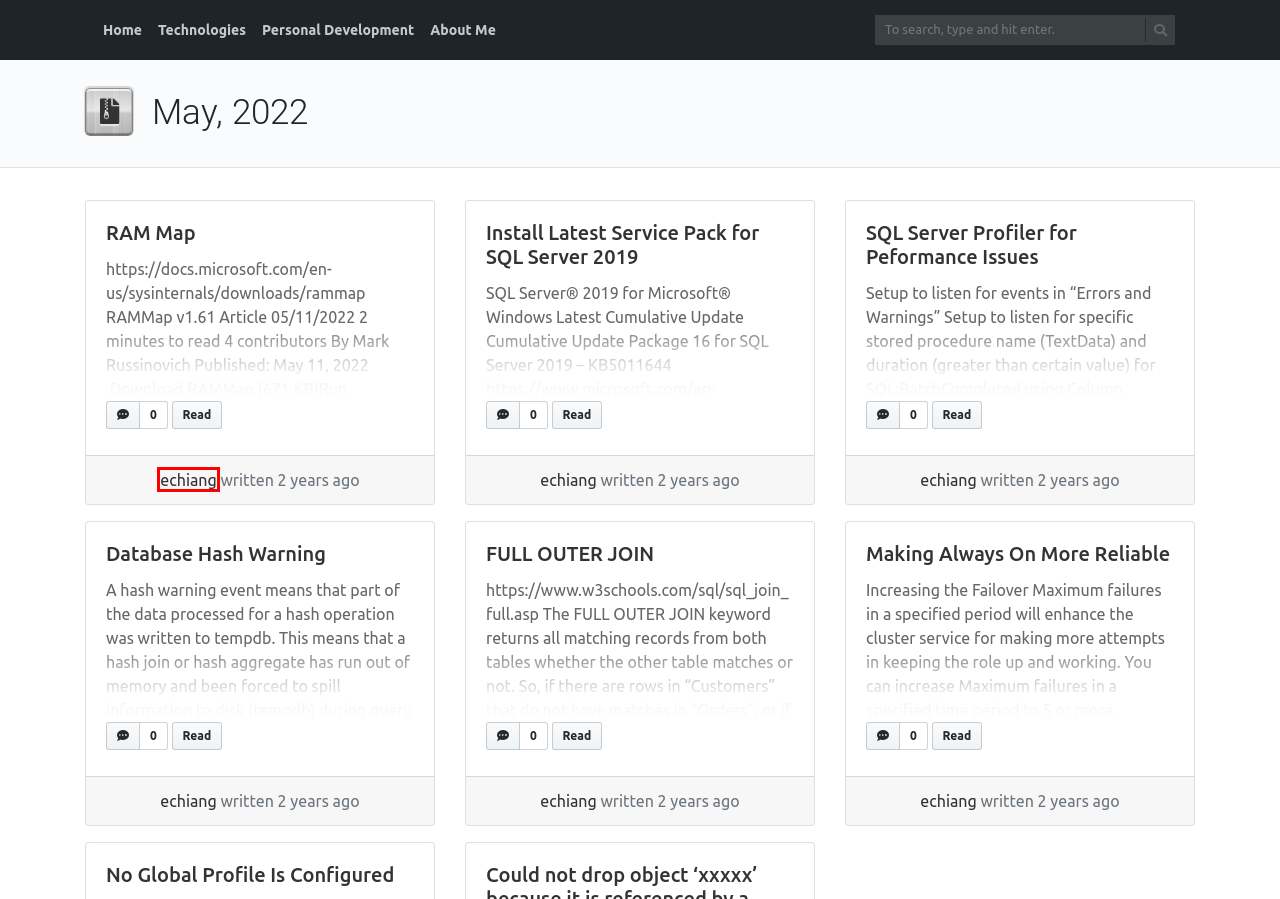Analyze the screenshot of a webpage with a red bounding box and select the webpage description that most accurately describes the new page resulting from clicking the element inside the red box. Here are the candidates:
A. Database Hash Warning – EugeneChiang.com
B. Personal Development – EugeneChiang.com
C. FULL OUTER JOIN – EugeneChiang.com
D. RAM Map – EugeneChiang.com
E. Technologies – EugeneChiang.com
F. No Global Profile Is Configured – EugeneChiang.com
G. SQL Server Profiler for Peformance Issues – EugeneChiang.com
H. echiang – EugeneChiang.com

H